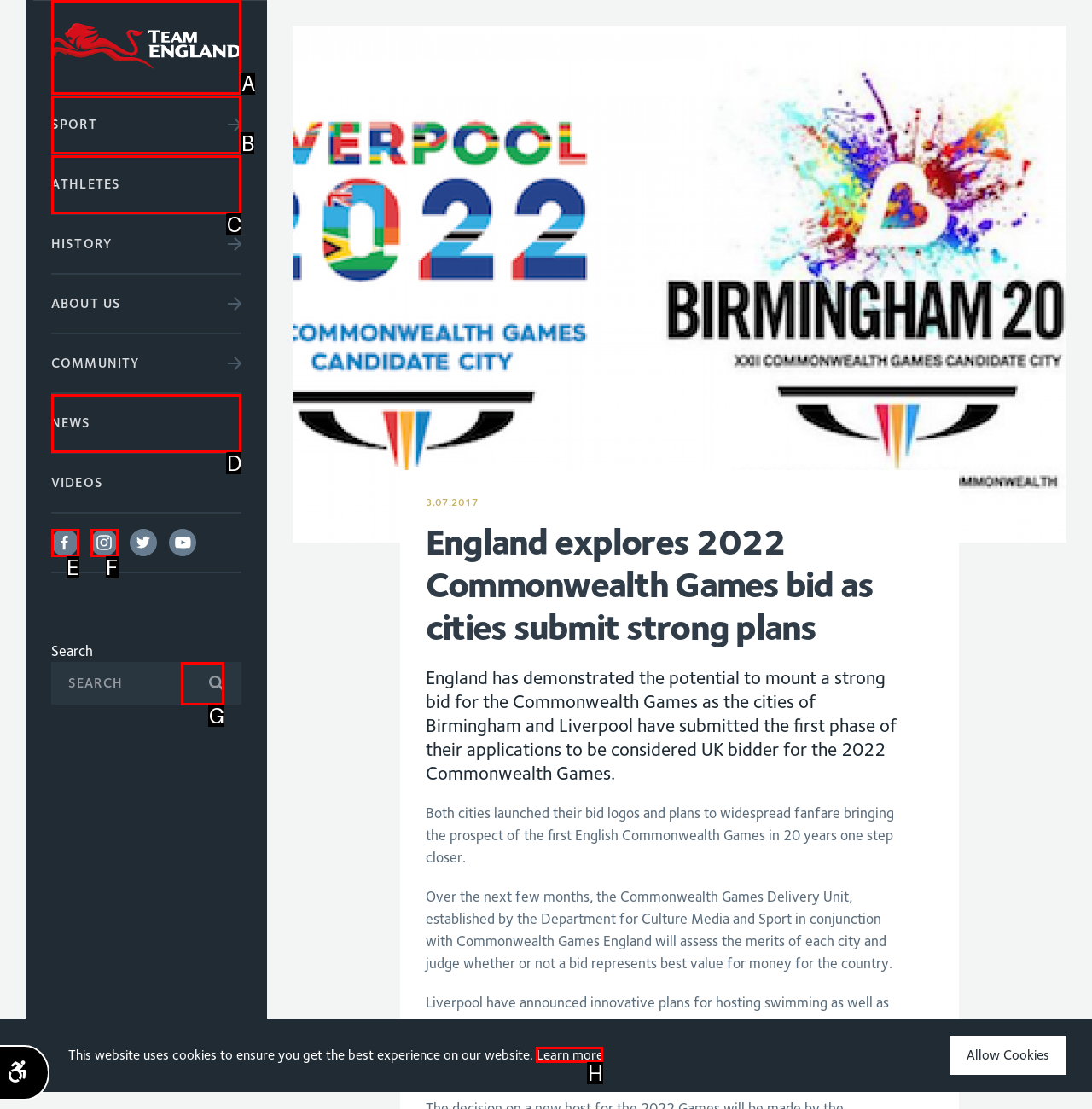Identify which lettered option completes the task: Learn more about cookies. Provide the letter of the correct choice.

H